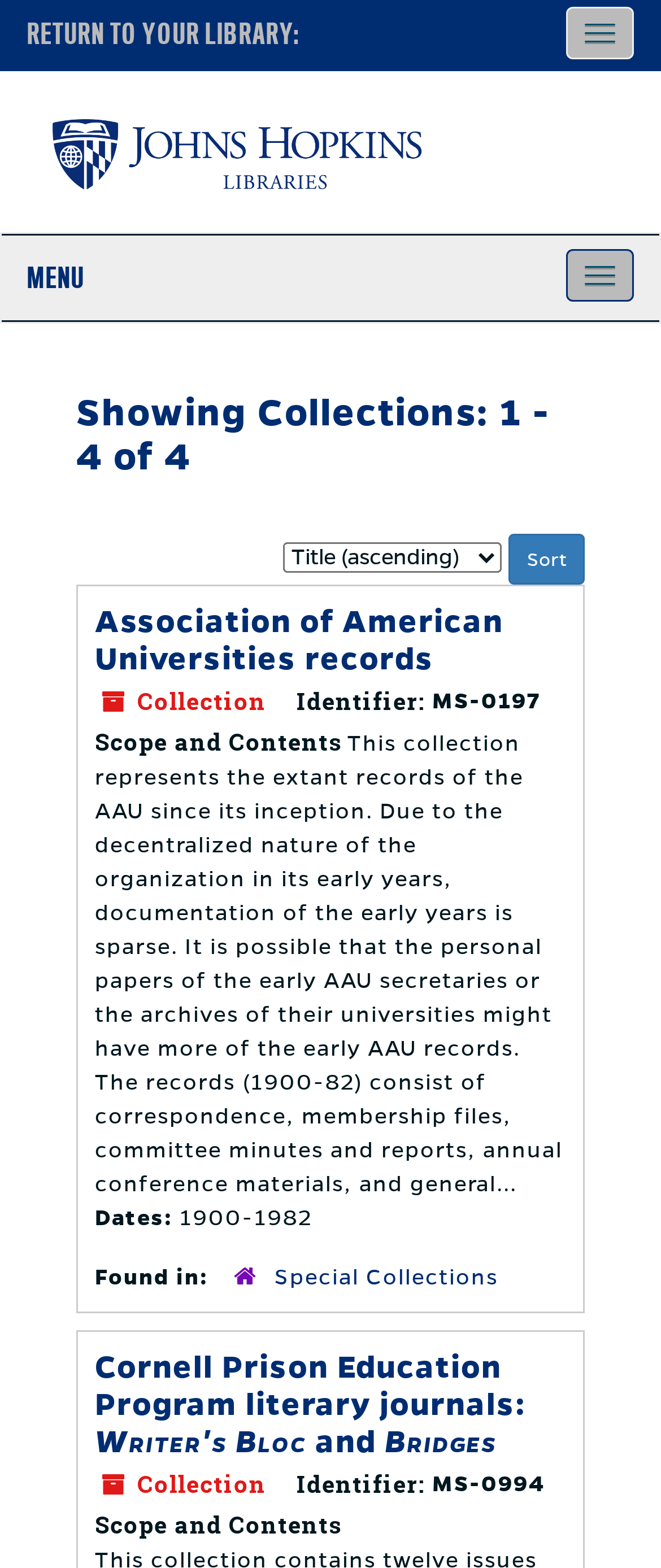Based on the image, give a detailed response to the question: What is the identifier of the first collection?

The StaticText 'Identifier:' is followed by the StaticText 'MS-0197', which is the identifier of the first collection.